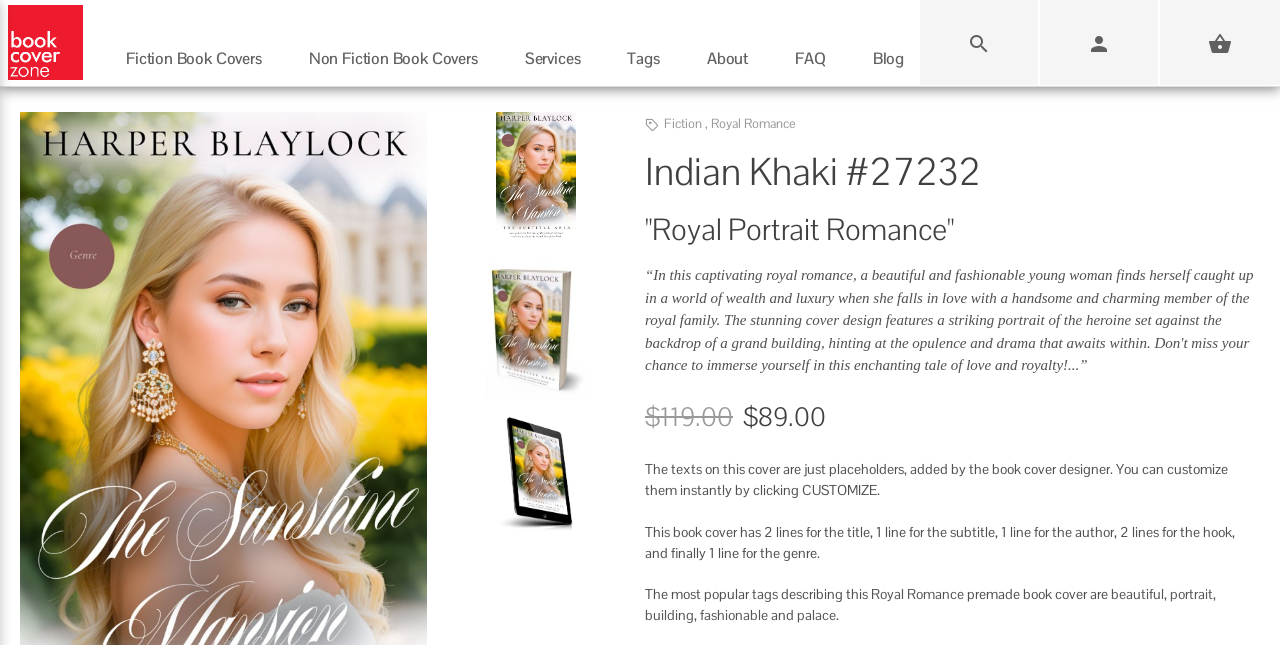Locate the bounding box coordinates of the element that needs to be clicked to carry out the instruction: "Customize the cover for ebook". The coordinates should be given as four float numbers ranging from 0 to 1, i.e., [left, top, right, bottom].

[0.423, 0.231, 0.74, 0.27]